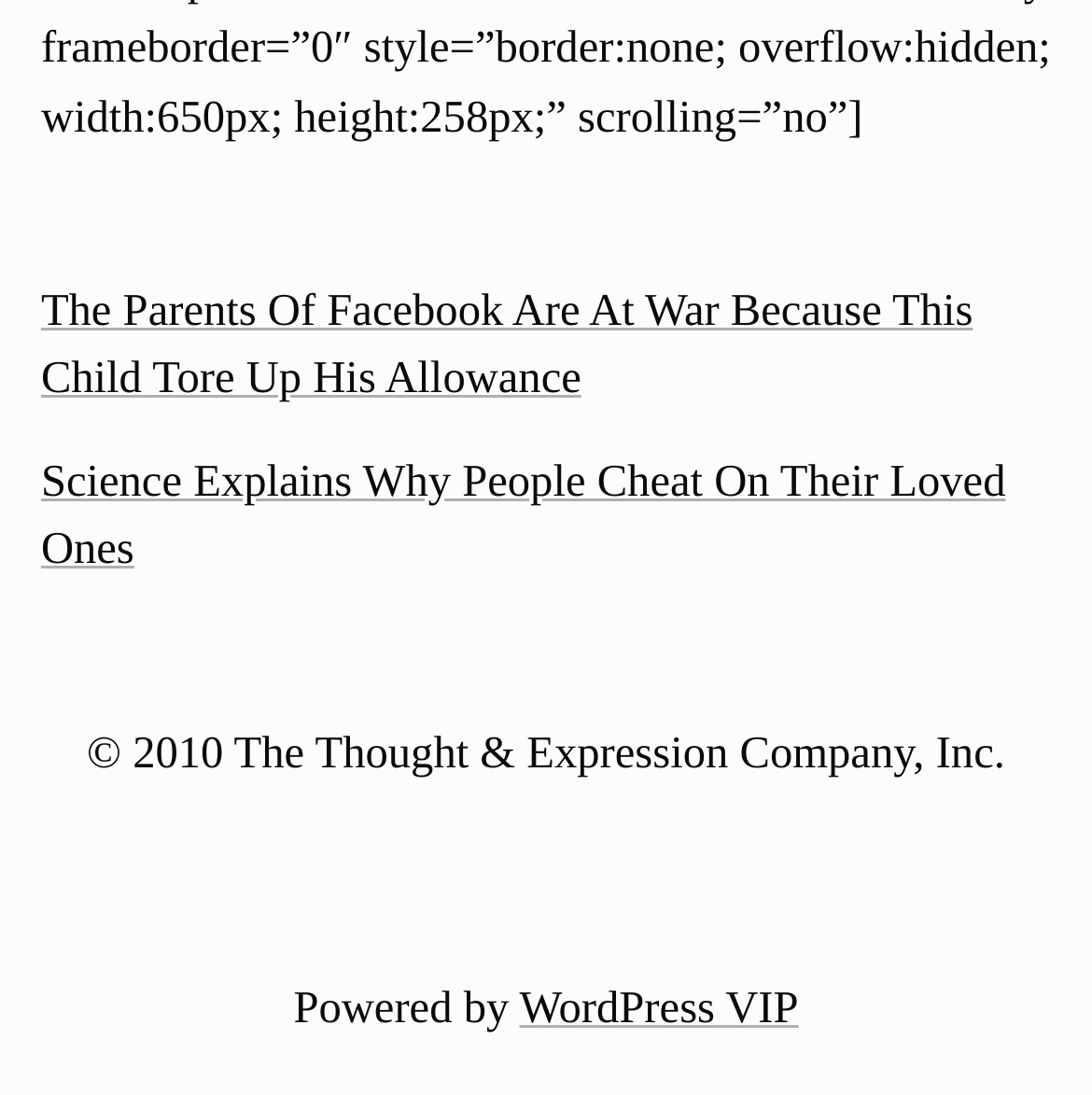What is the layout of the webpage?
Answer the question based on the image using a single word or a brief phrase.

Header, content, footer